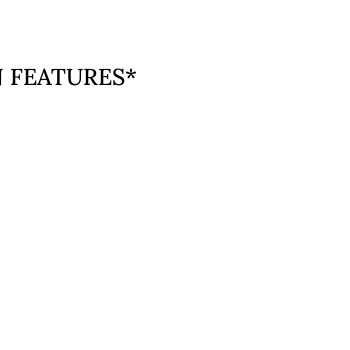Provide a comprehensive description of the image.

The image showcases the mobile application client of the 3CX IP phone system displayed on an iPhone, featuring a user-friendly interface that allows mobile-centric users to access the same features as a traditional business telephone system. This image is part of a section highlighting "Mobile Unified Communication Features," emphasizing the convenience and productivity enhancements that come with using mobile devices for business communication. The application enables seamless integration of voice services, video conferencing, and messaging, ensuring that employees can stay connected and manage their communications efficiently, whether in the office or on the go.